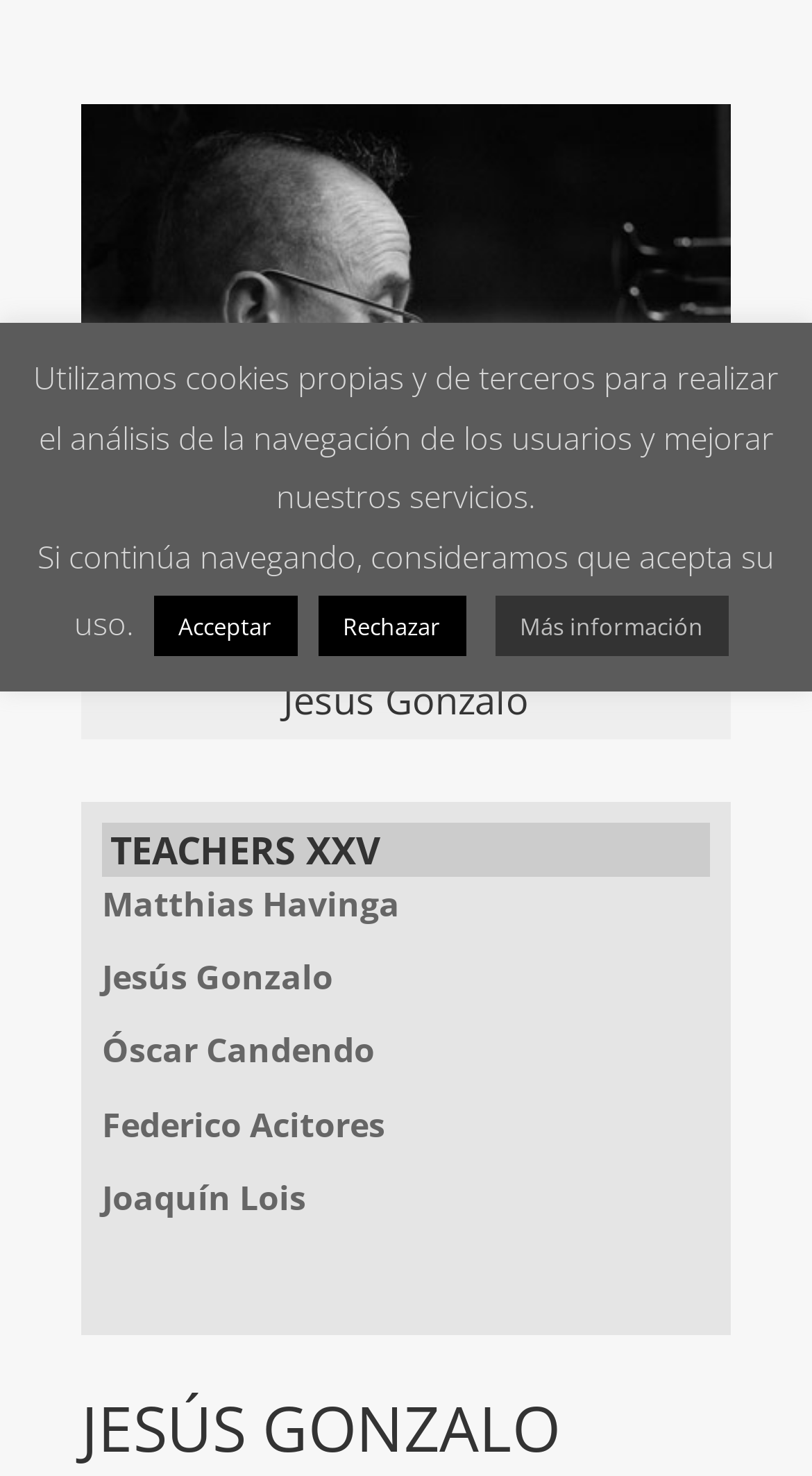Based on the element description "Matthias Havinga", predict the bounding box coordinates of the UI element.

[0.126, 0.597, 0.492, 0.628]